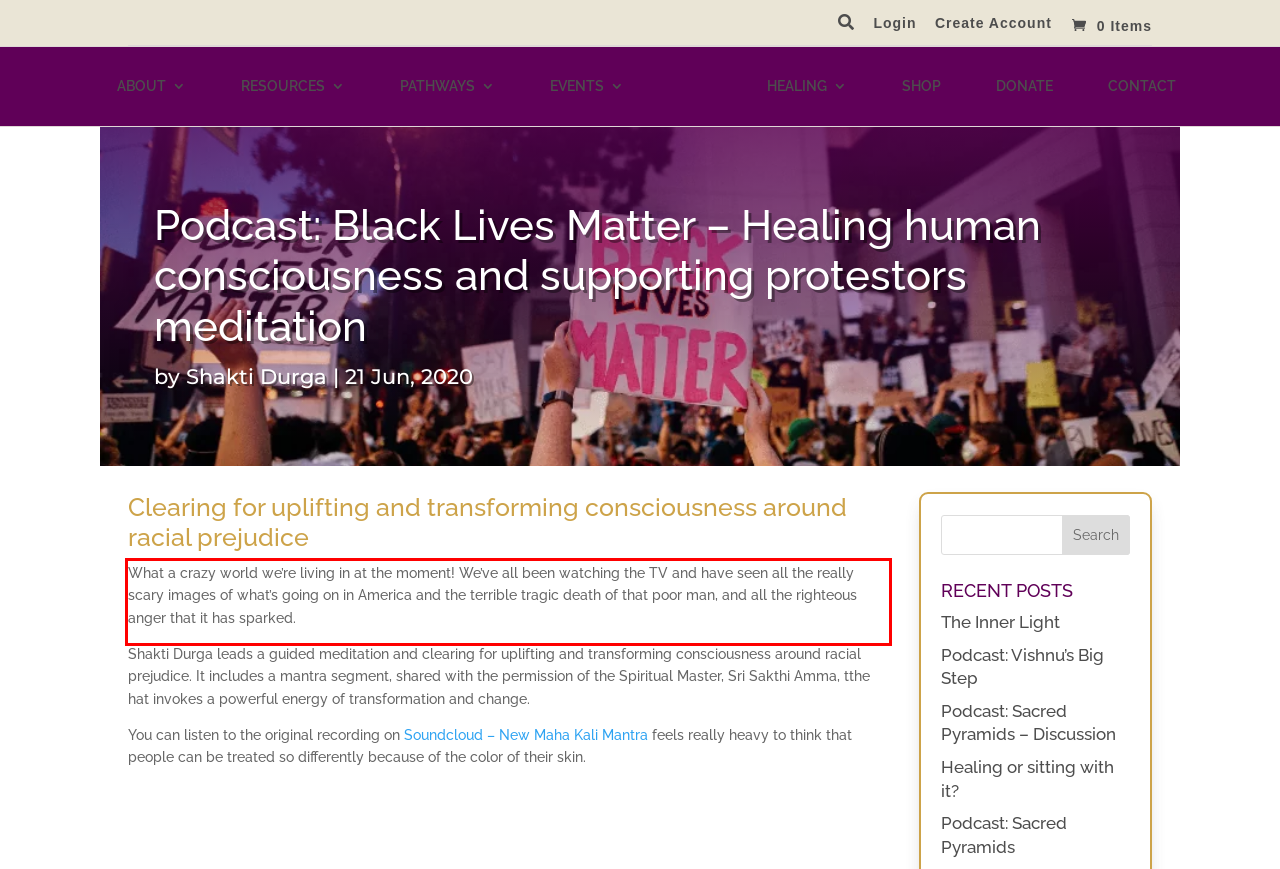In the screenshot of the webpage, find the red bounding box and perform OCR to obtain the text content restricted within this red bounding box.

What a crazy world we’re living in at the moment! We’ve all been watching the TV and have seen all the really scary images of what’s going on in America and the terrible tragic death of that poor man, and all the righteous anger that it has sparked.